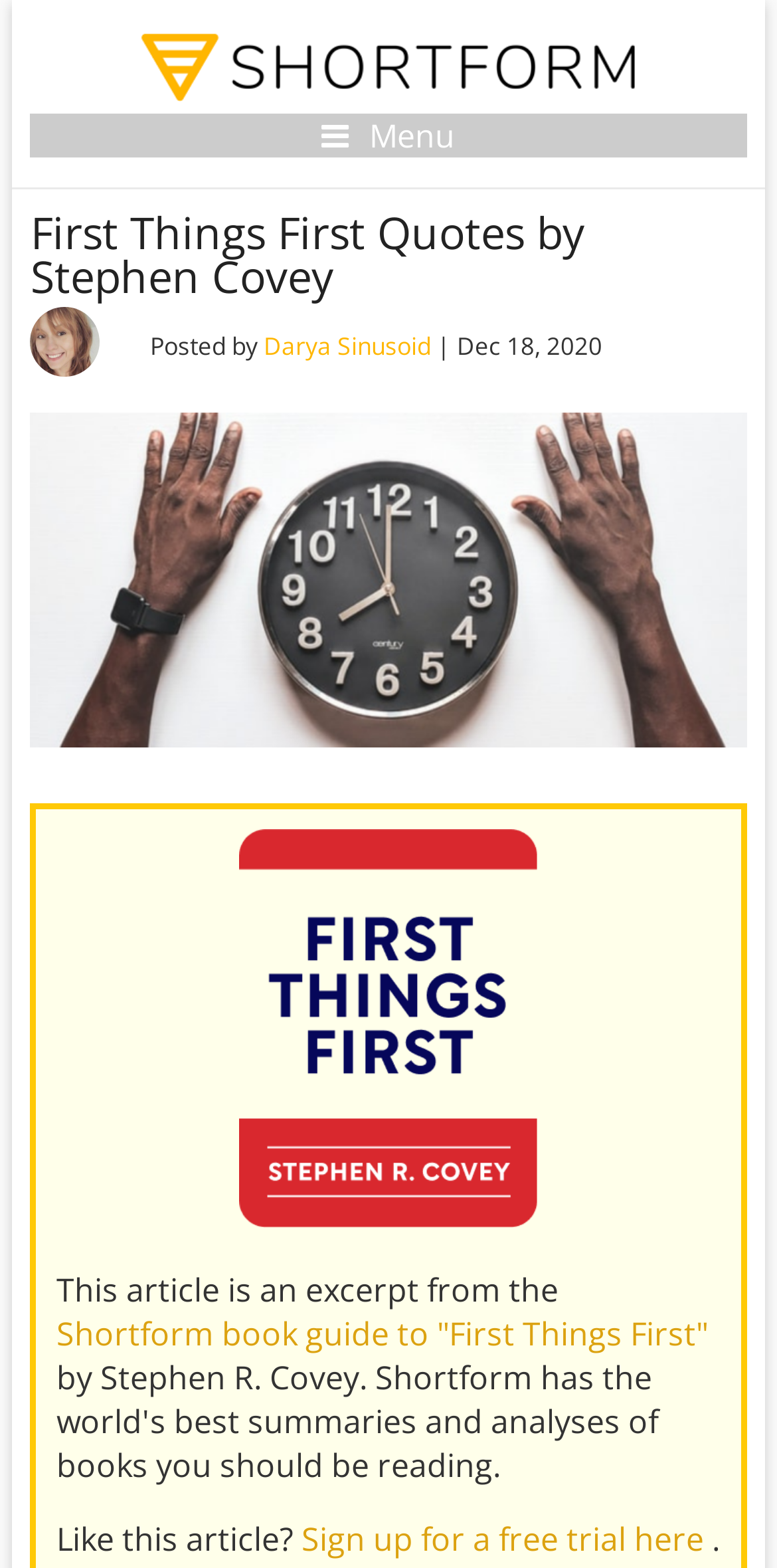Given the description of a UI element: "Darya Sinusoid", identify the bounding box coordinates of the matching element in the webpage screenshot.

[0.339, 0.21, 0.555, 0.232]